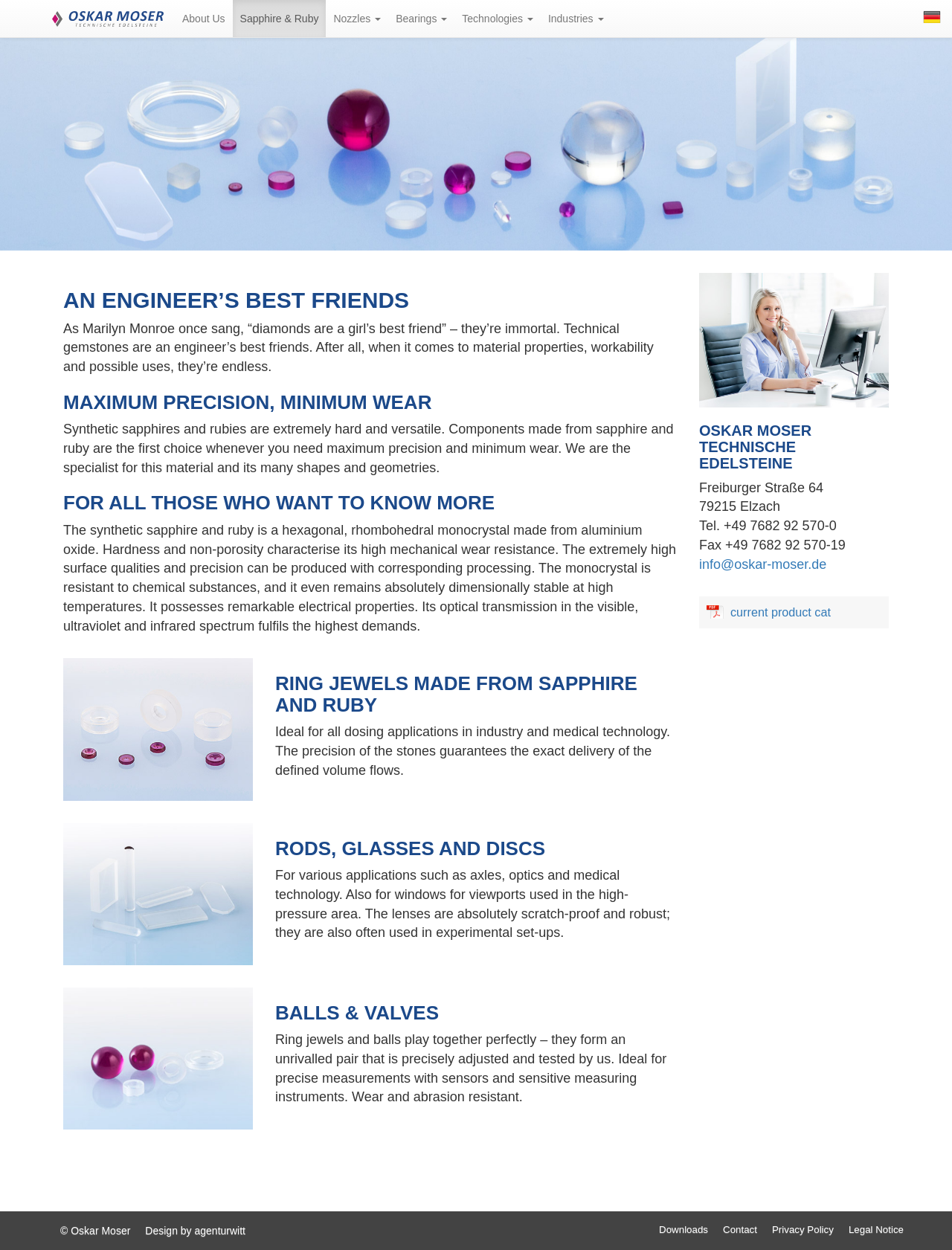Determine the bounding box coordinates for the region that must be clicked to execute the following instruction: "Select the 'Nozzles' option".

[0.343, 0.0, 0.408, 0.03]